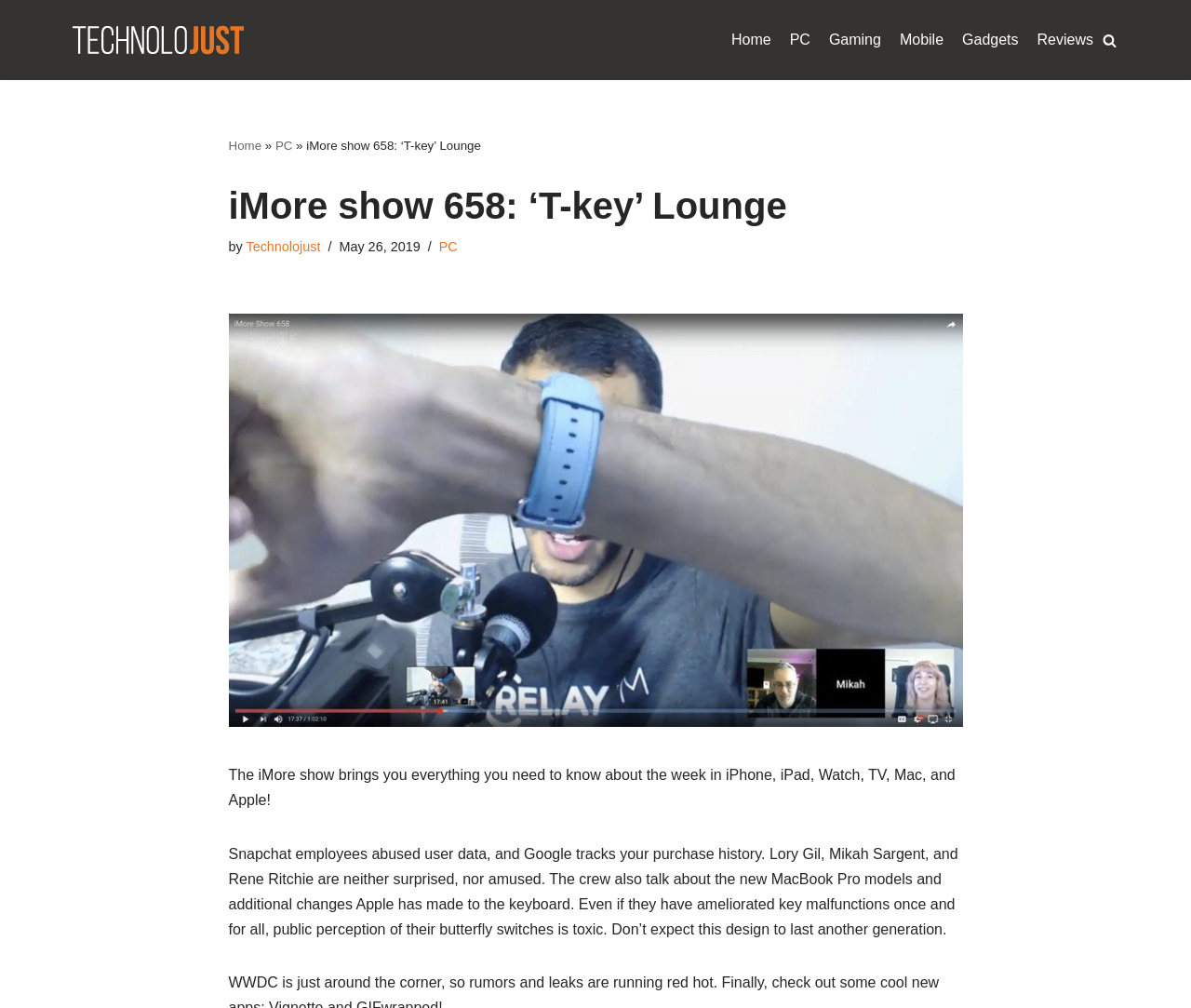What is the topic of discussion in this podcast?
Please provide a detailed and comprehensive answer to the question.

The topic of discussion can be inferred from the static text element that says 'The iMore show brings you everything you need to know about the week in iPhone, iPad, Watch, TV, Mac, and Apple!'.